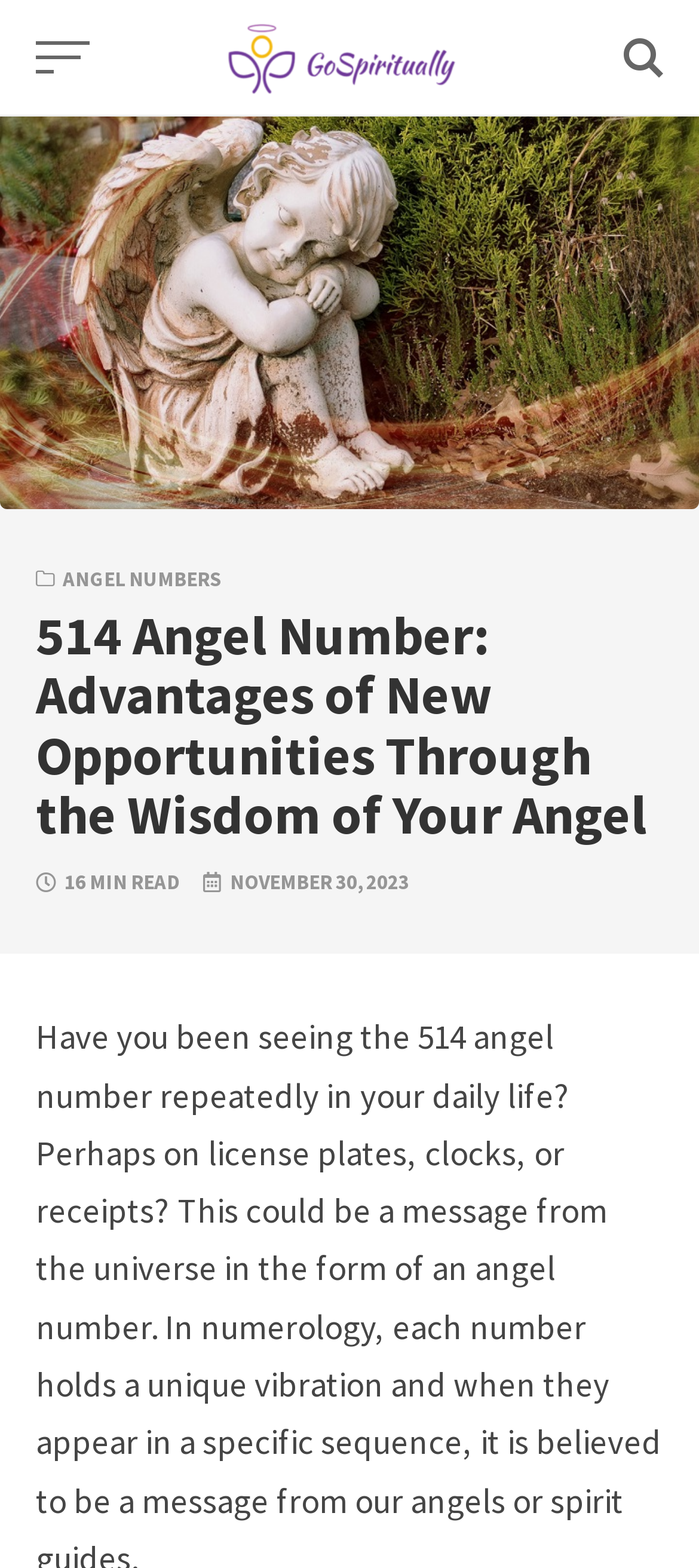Determine the bounding box coordinates for the HTML element described here: "alt="Go Spiritually"".

[0.308, 0.008, 0.692, 0.065]